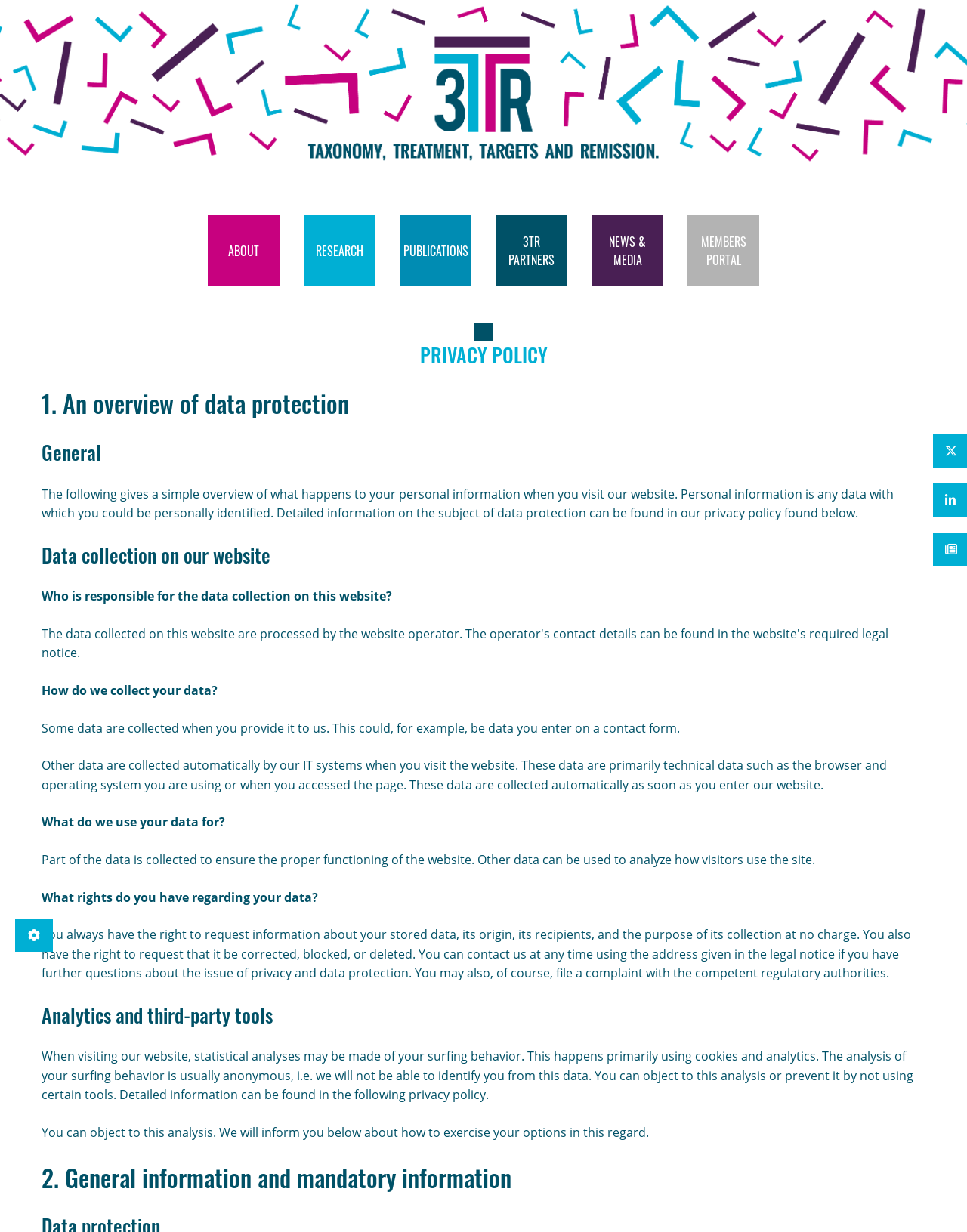Pinpoint the bounding box coordinates of the clickable area necessary to execute the following instruction: "Read NEWS & MEDIA". The coordinates should be given as four float numbers between 0 and 1, namely [left, top, right, bottom].

[0.612, 0.174, 0.686, 0.232]